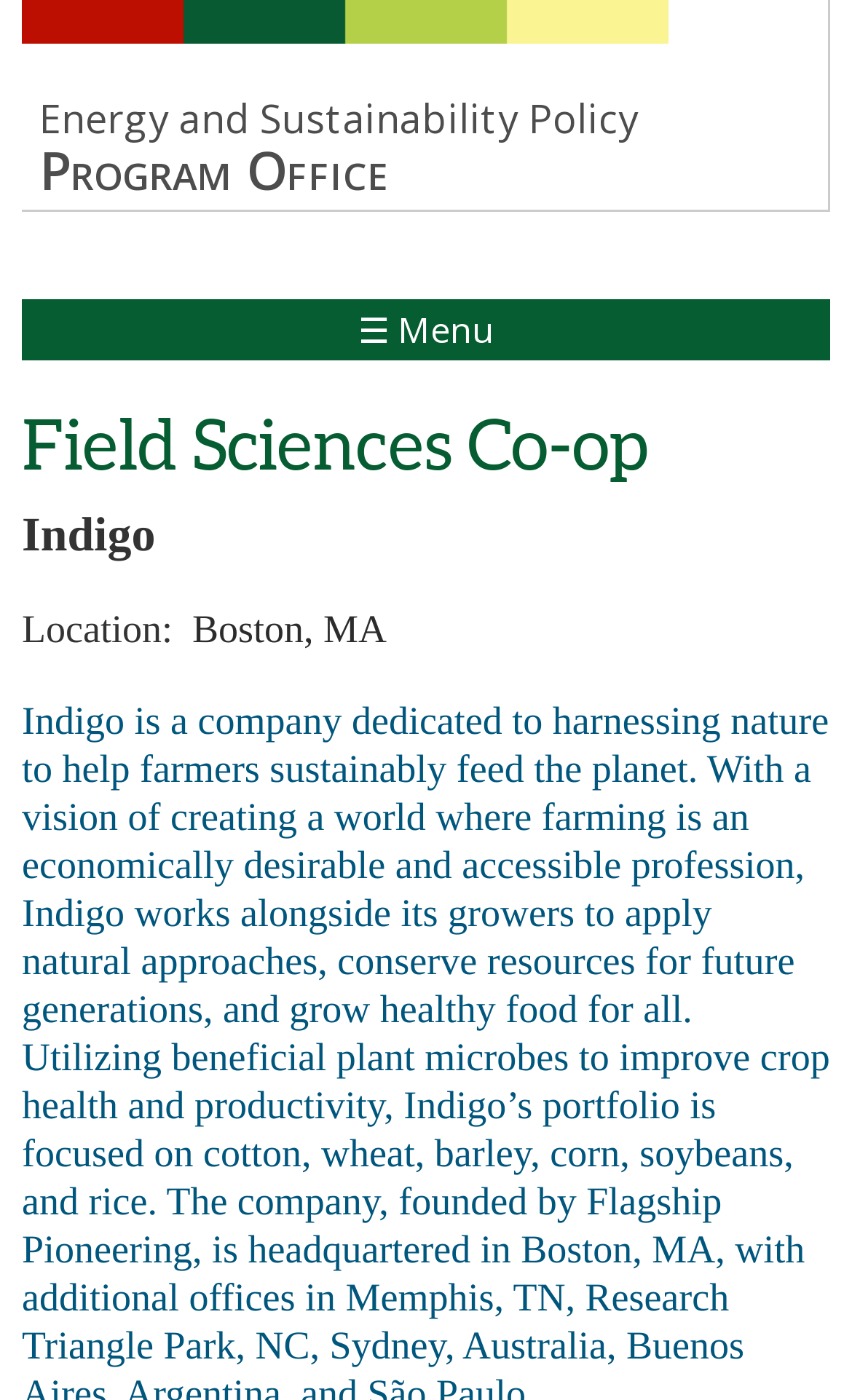Bounding box coordinates should be provided in the format (top-left x, top-left y, bottom-right x, bottom-right y) with all values between 0 and 1. Identify the bounding box for this UI element: Citation

None